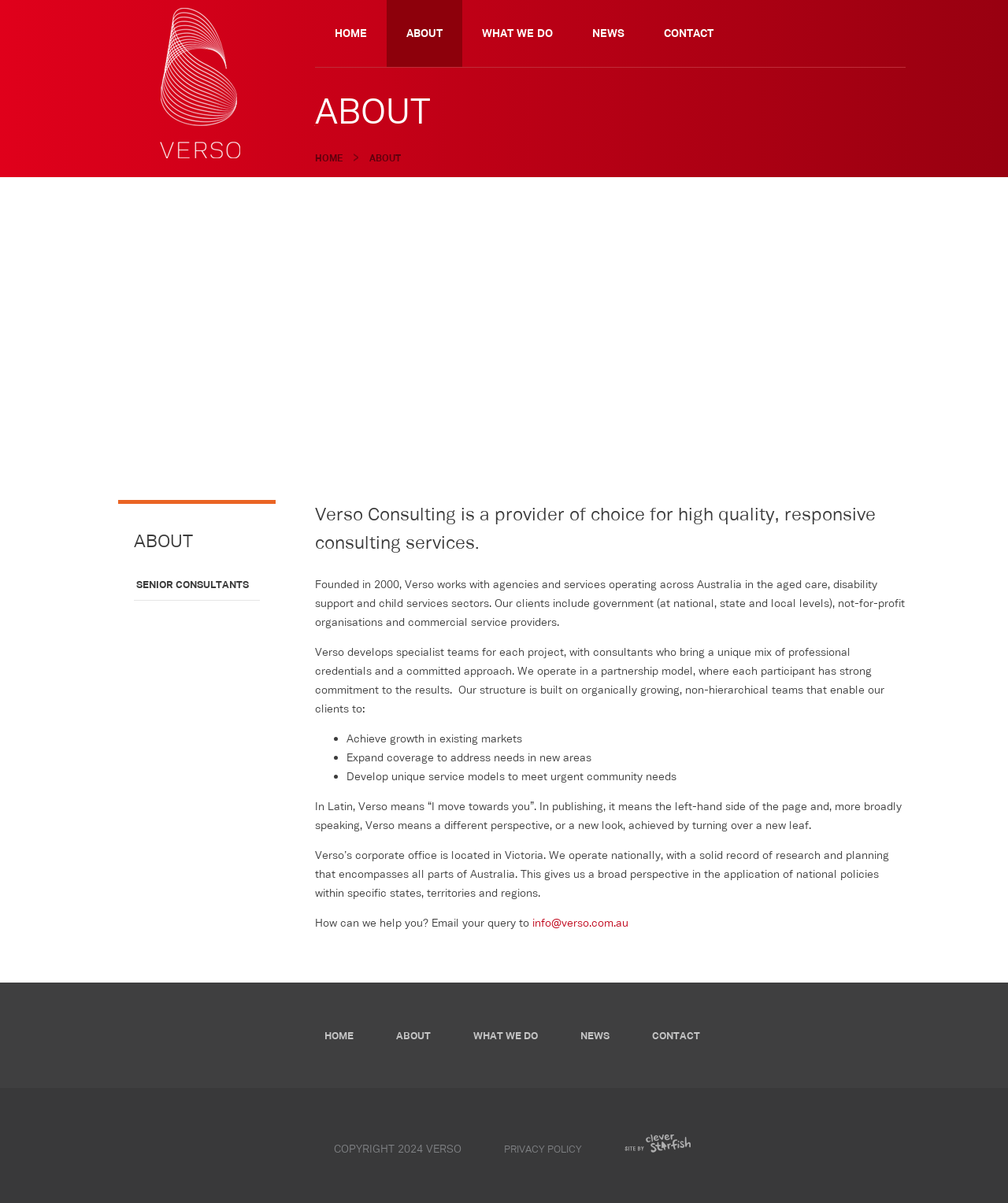Show the bounding box coordinates of the element that should be clicked to complete the task: "read about what we do".

[0.459, 0.0, 0.568, 0.056]